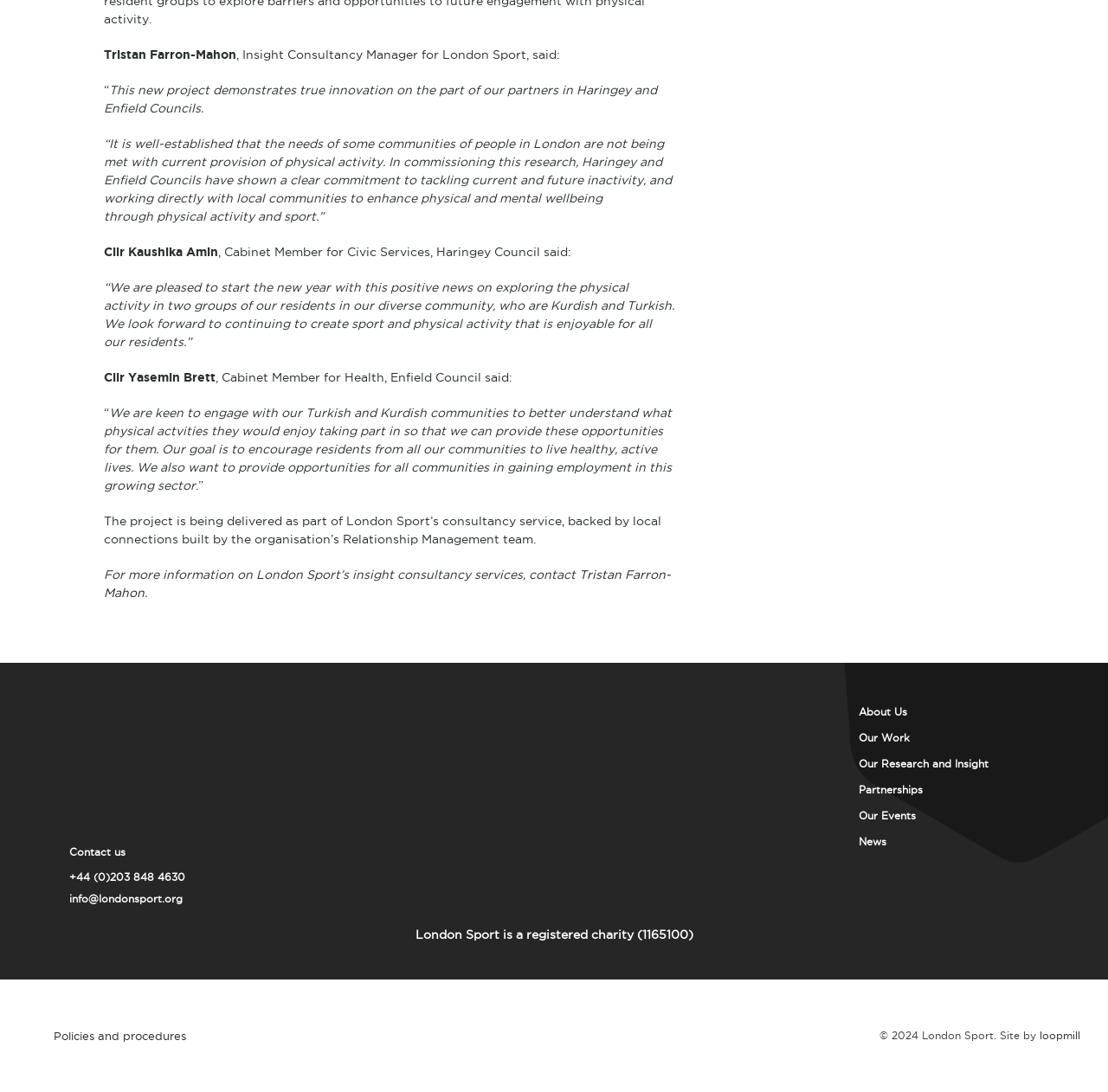Determine the bounding box coordinates of the clickable element to complete this instruction: "View the policies and procedures". Provide the coordinates in the format of four float numbers between 0 and 1, [left, top, right, bottom].

[0.033, 0.93, 0.184, 0.966]